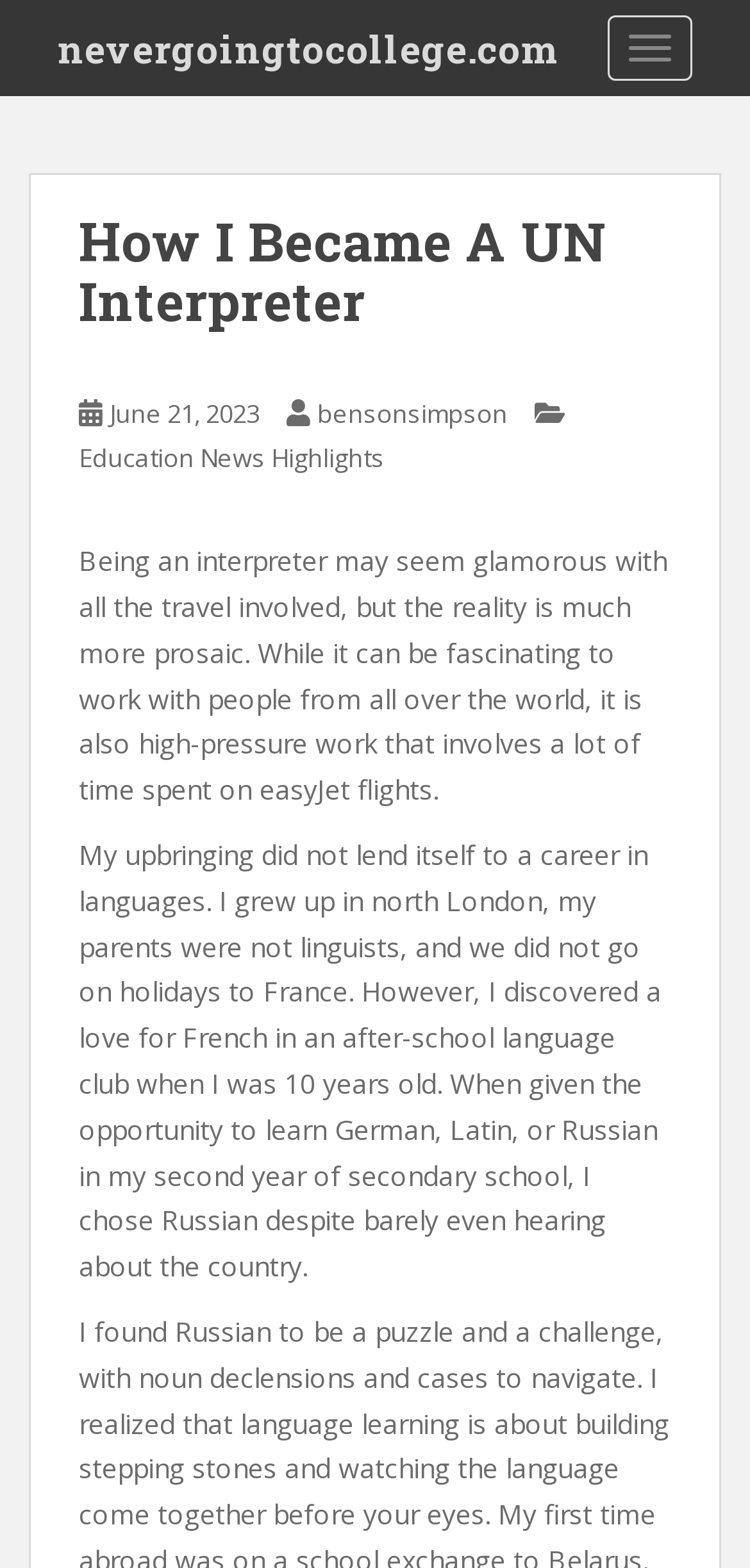Describe the webpage in detail, including text, images, and layout.

The webpage is about the personal story of becoming a UN interpreter. At the top left, there is a link to the website "nevergoingtocollege.com". Next to it, on the top right, is a button to toggle navigation. Below these elements, there is a header section that spans most of the width of the page. Within this section, there is a prominent heading "How I Became A UN Interpreter" at the top, followed by a link to the date "June 21, 2023" and another link to the author's name "bensonsimpson". 

To the right of the date and author links, there is a link to "Education News Highlights". Below these links, there are two blocks of text. The first block describes the reality of being an interpreter, mentioning the glamour of travel but also the high-pressure work involved. The second block of text talks about the author's upbringing and how they discovered a love for languages, specifically French and Russian, despite not having a linguistic background.